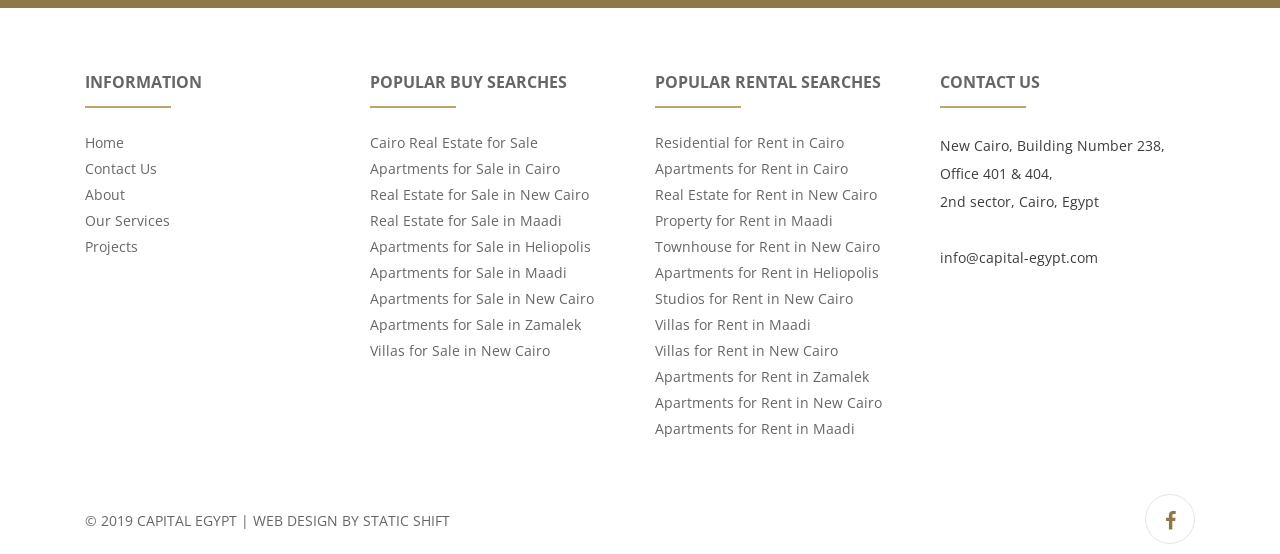Using the image as a reference, answer the following question in as much detail as possible:
How can I contact the company?

The company's contact information is provided, including an email address 'info@capital-egypt.com', which can be used to get in touch with them.